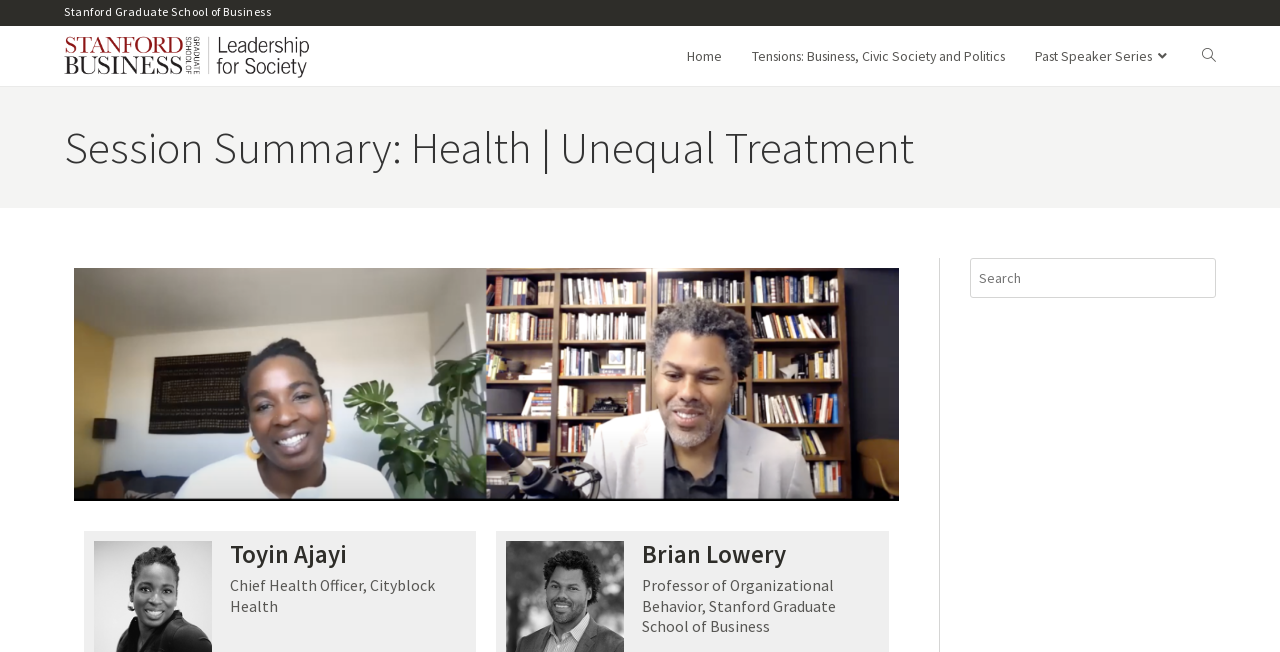How many links are in the primary sidebar?
Use the screenshot to answer the question with a single word or phrase.

1